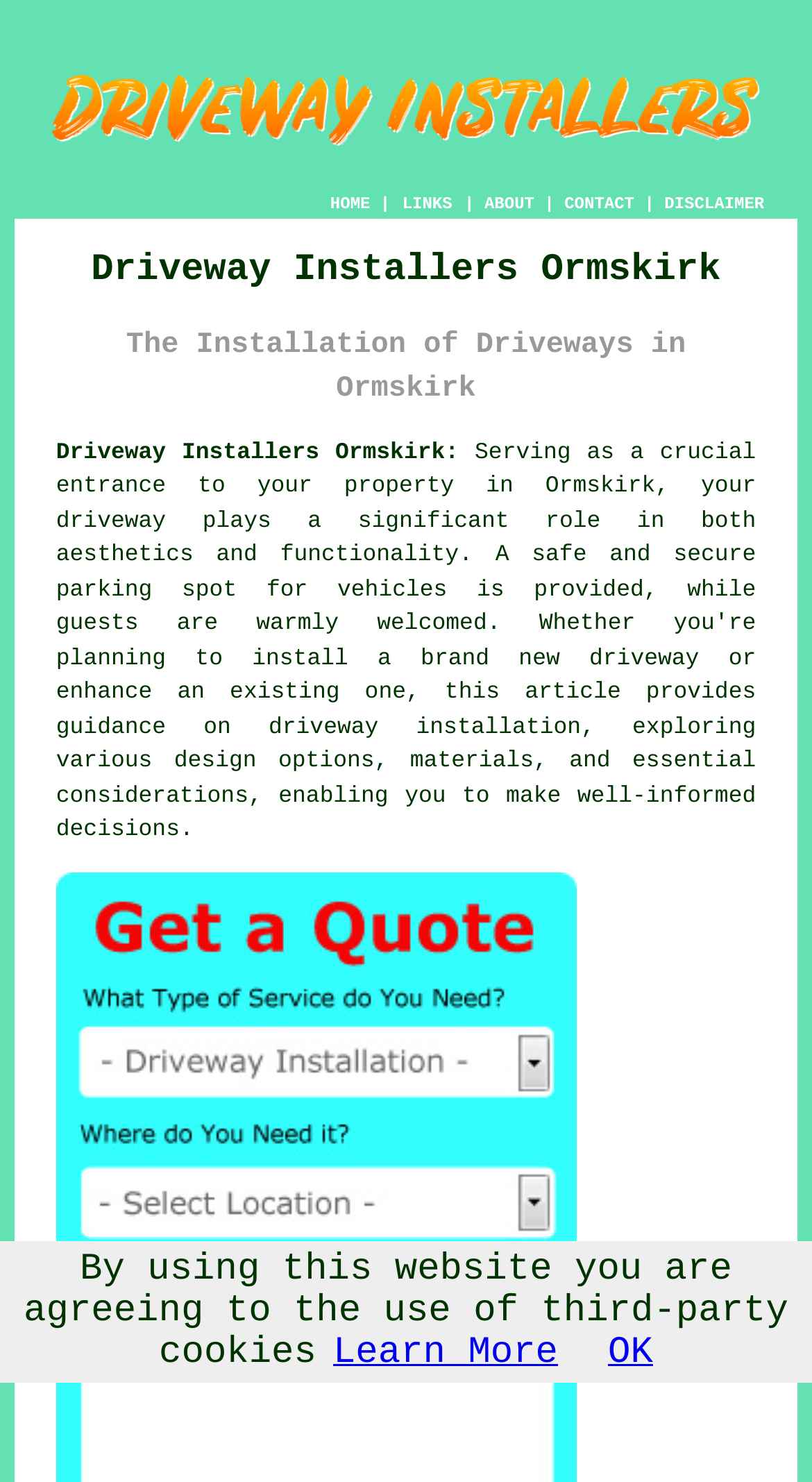Can you determine the bounding box coordinates of the area that needs to be clicked to fulfill the following instruction: "Click the CONTACT link"?

[0.695, 0.132, 0.781, 0.145]